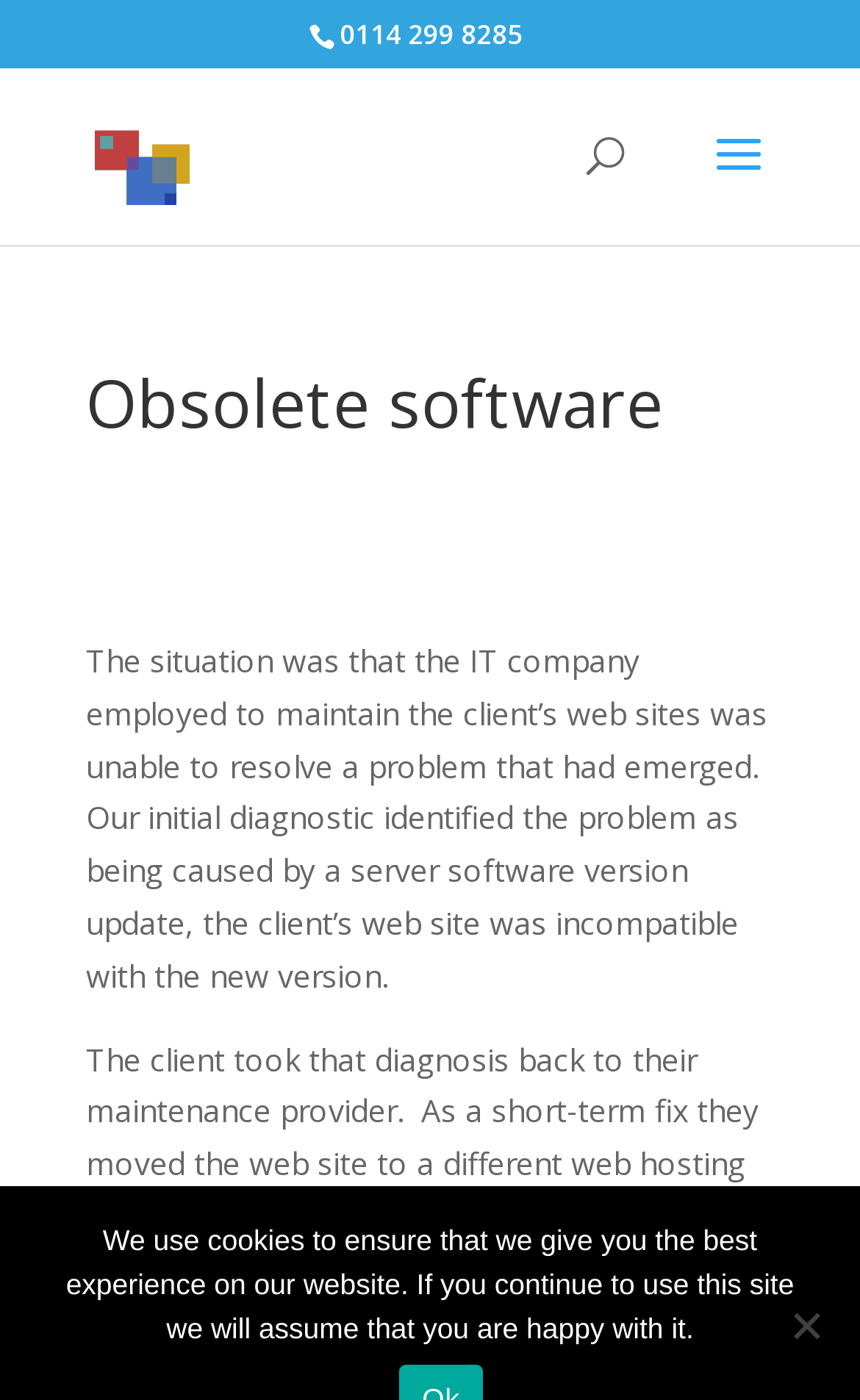Given the description name="s" placeholder="Search …" title="Search for:", predict the bounding box coordinates of the UI element. Ensure the coordinates are in the format (top-left x, top-left y, bottom-right x, bottom-right y) and all values are between 0 and 1.

[0.463, 0.048, 0.823, 0.051]